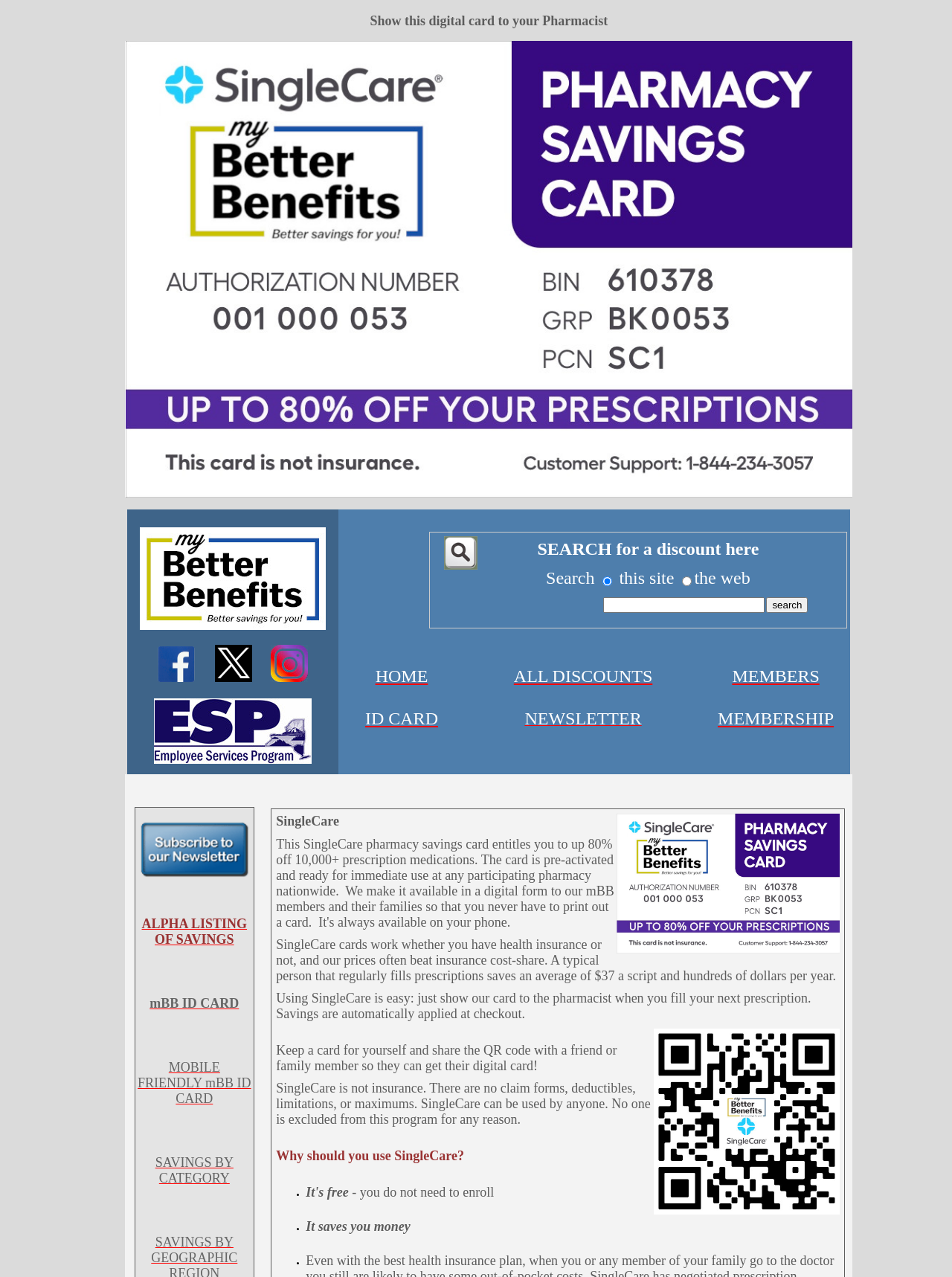Please examine the image and provide a detailed answer to the question: How many search options are available?

The webpage has a search bar with two radio buttons, one for 'Search this site' and another for 'Search the web', indicating that there are two search options available.